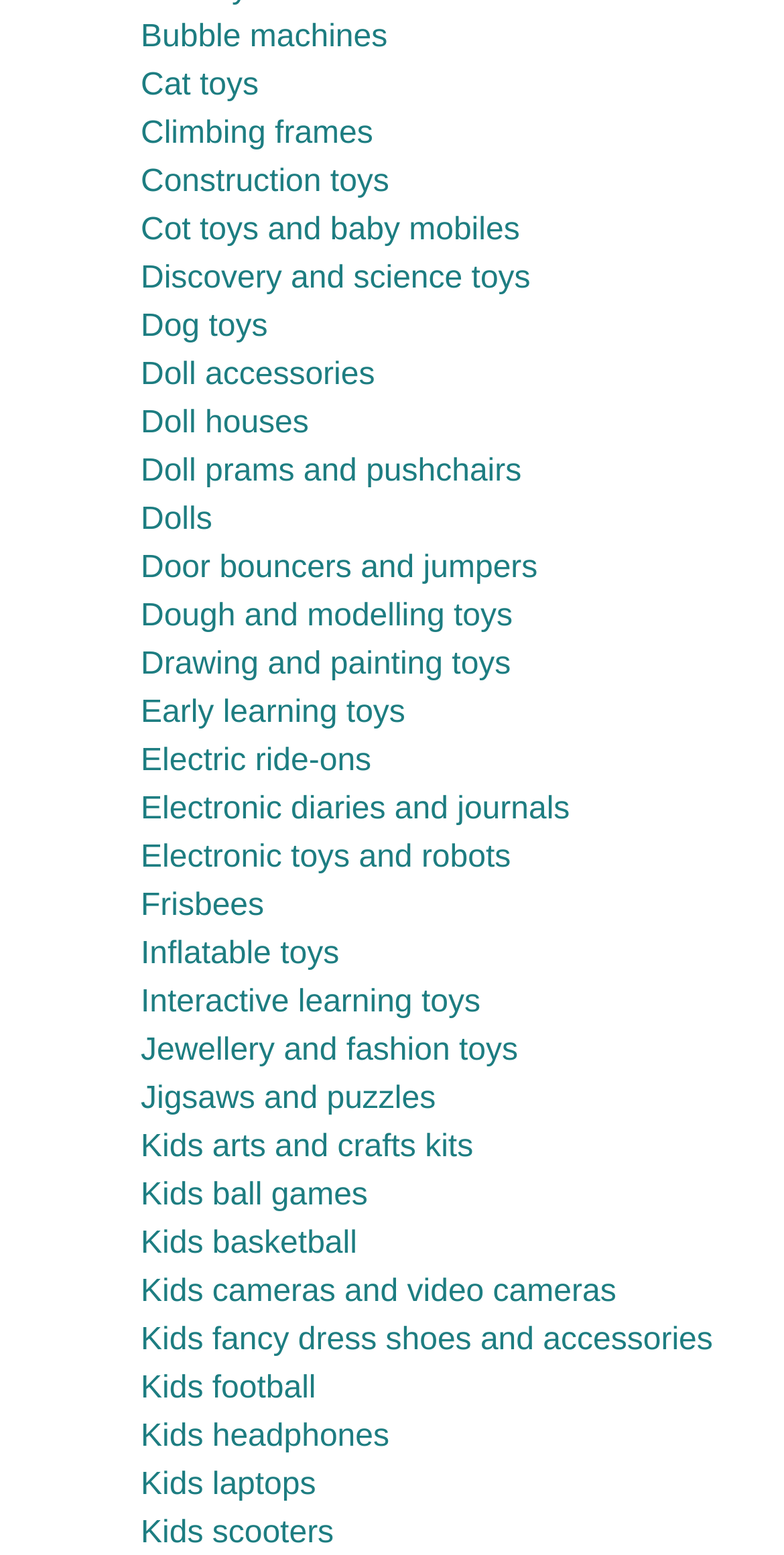Provide a short answer using a single word or phrase for the following question: 
What is the first toy category listed?

Bubble machines